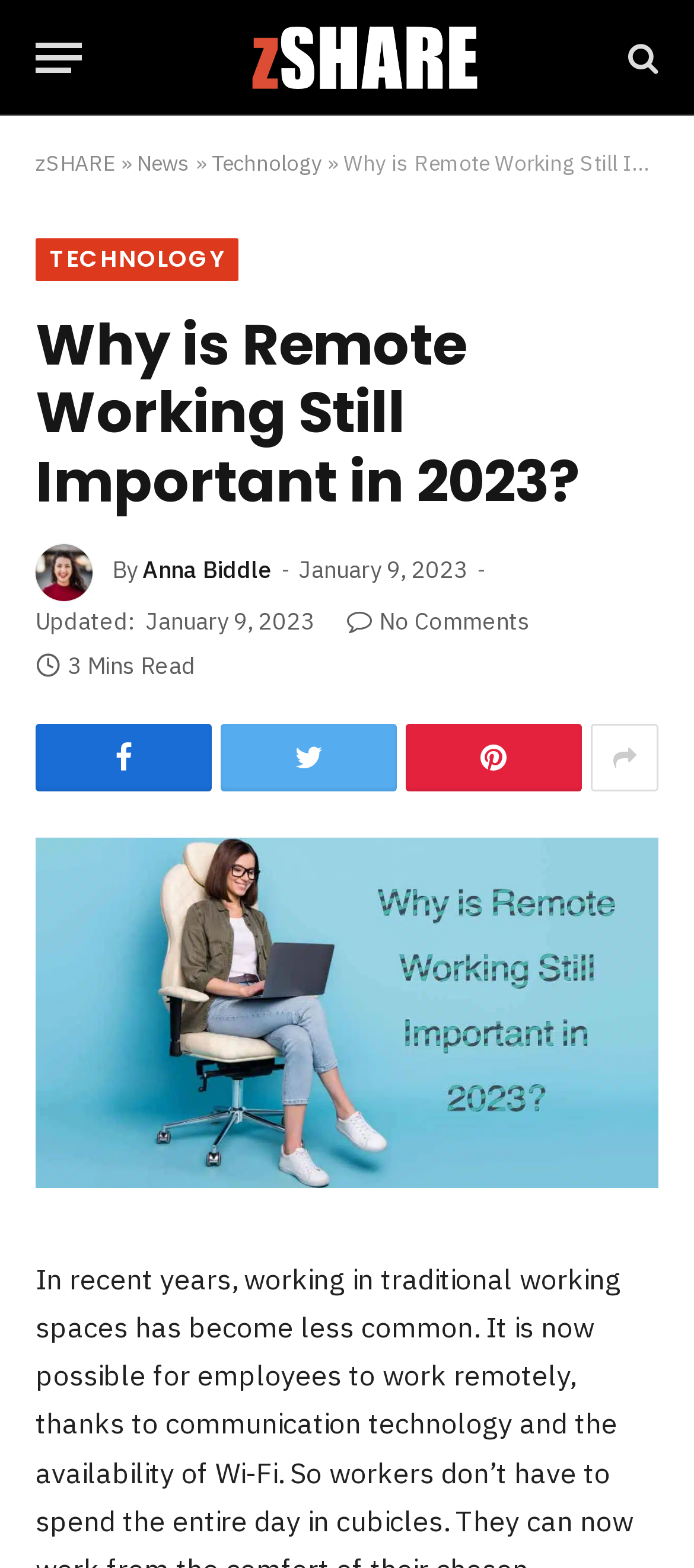Please identify the bounding box coordinates of where to click in order to follow the instruction: "Share the article".

[0.585, 0.462, 0.838, 0.505]